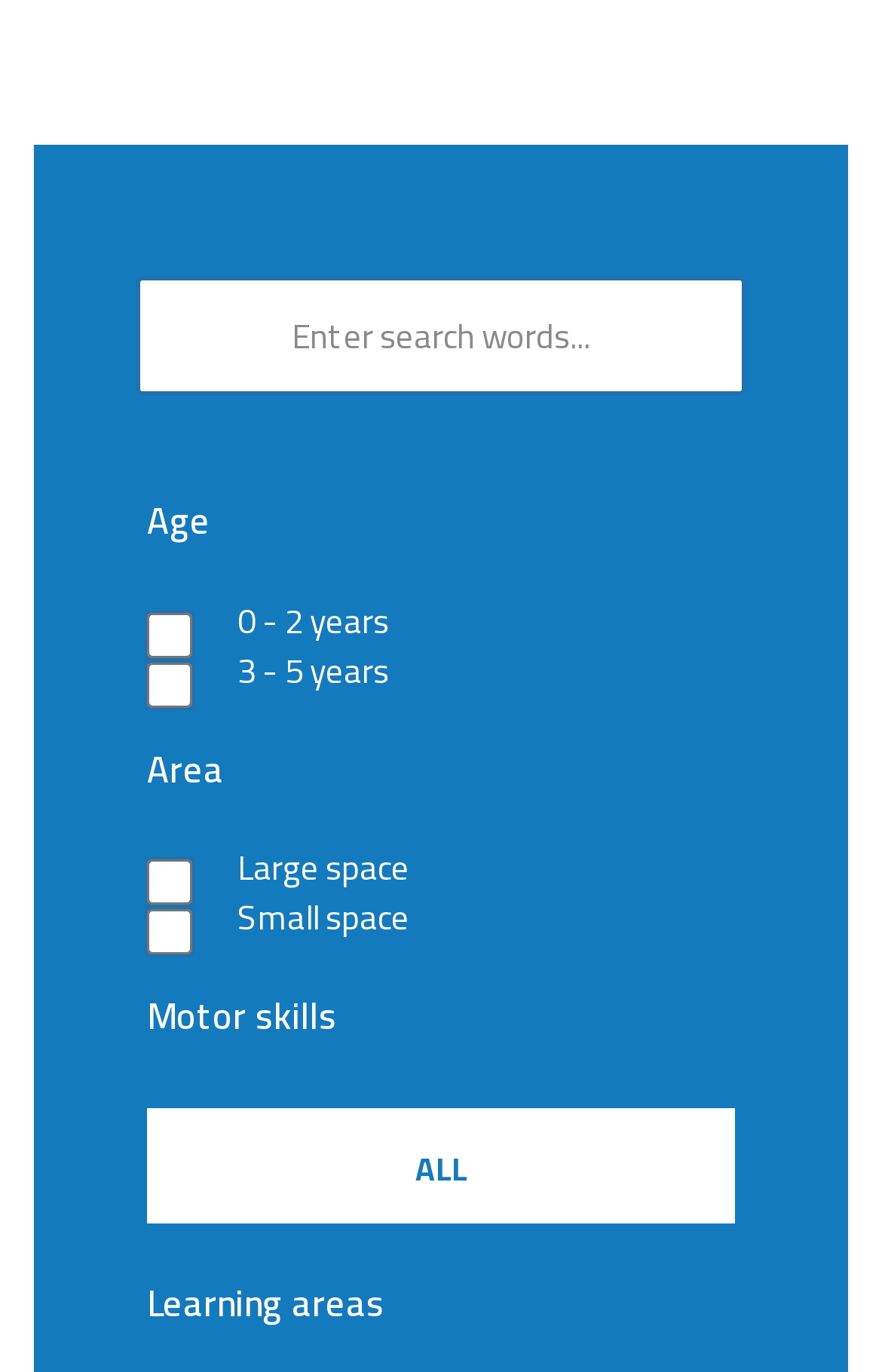What is the last heading on the page?
Provide a concise answer using a single word or phrase based on the image.

Learning areas